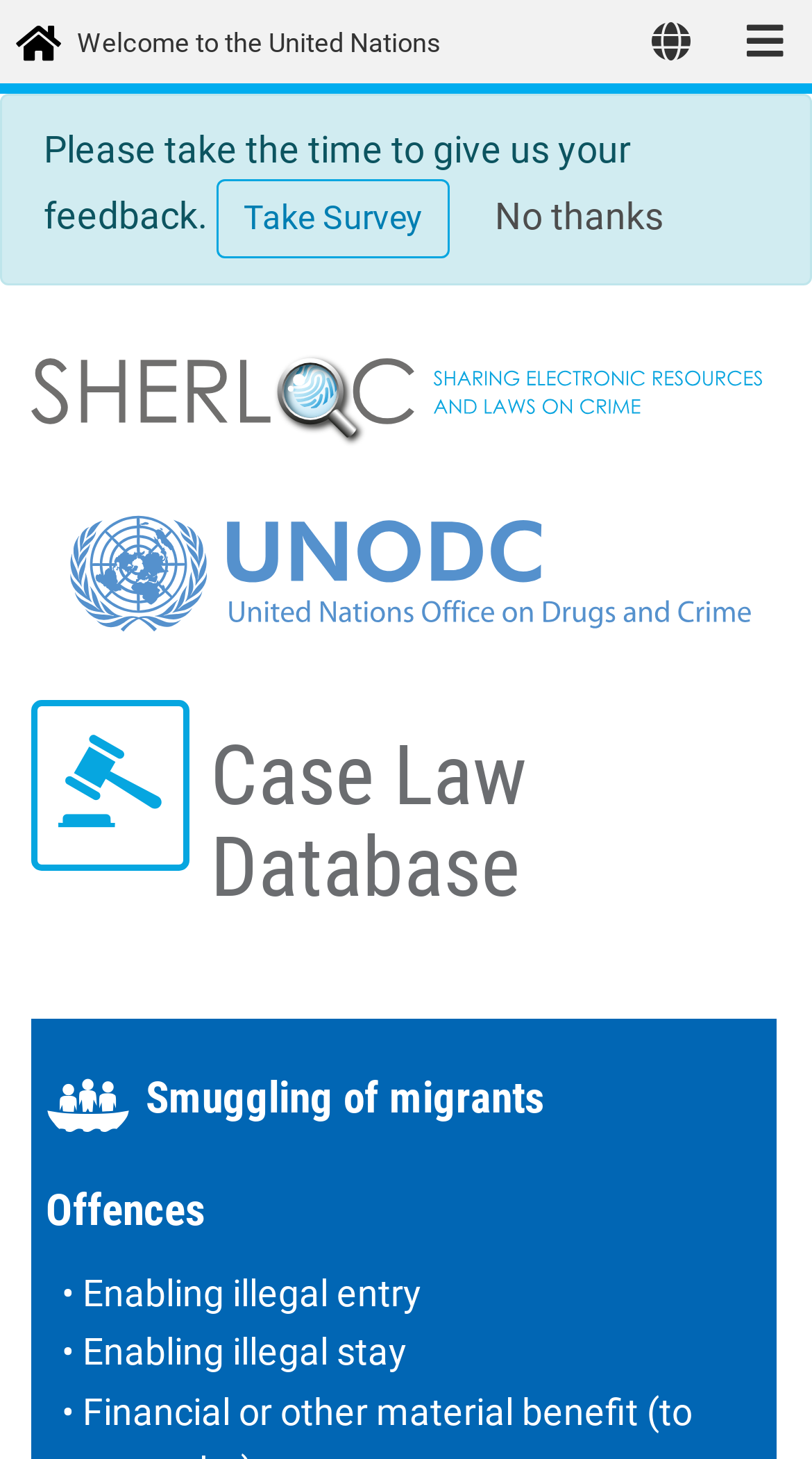Given the webpage screenshot, identify the bounding box of the UI element that matches this description: "alt="https://www.unodc.org/"".

[0.058, 0.331, 0.958, 0.459]